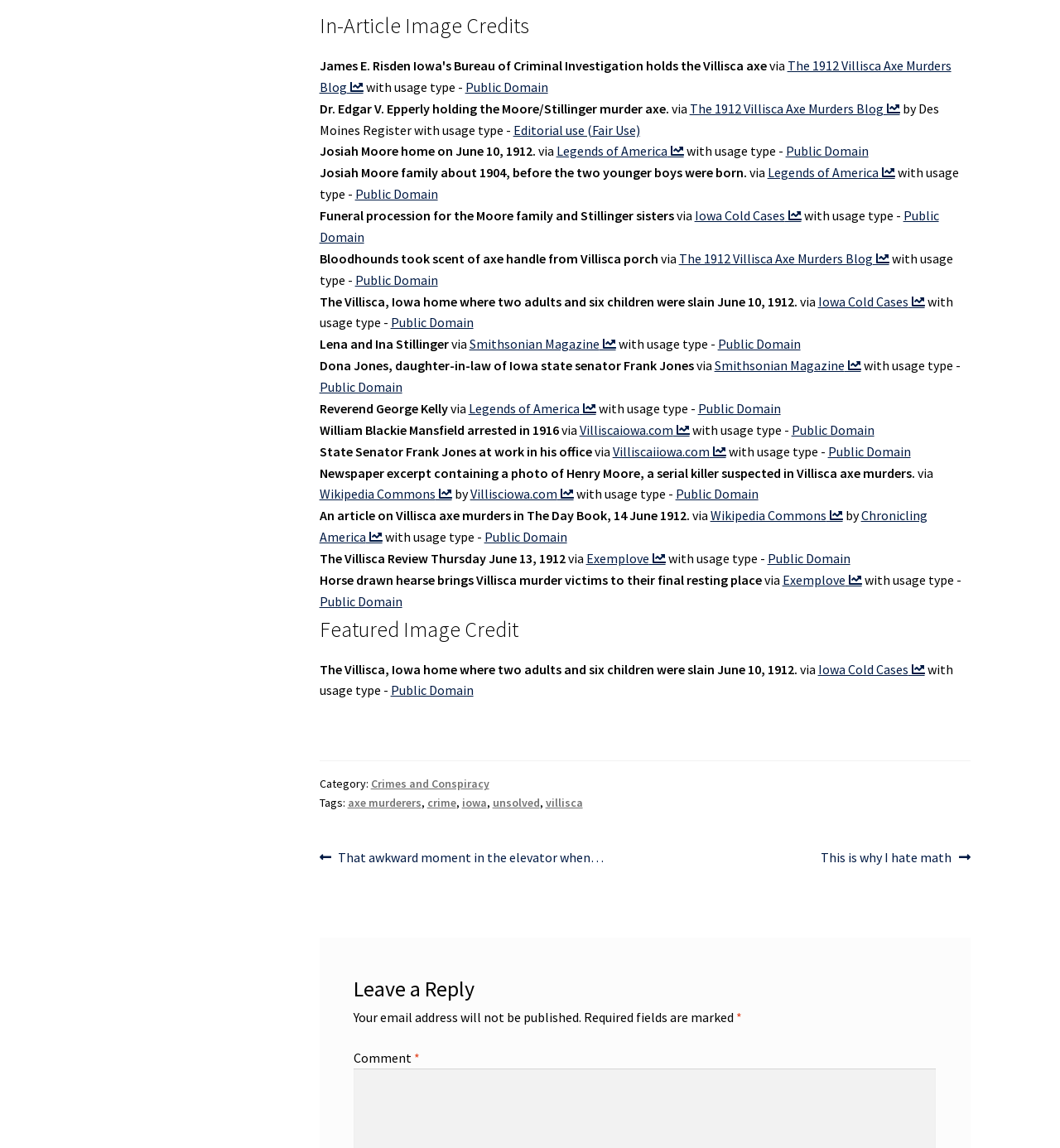Please identify the bounding box coordinates of where to click in order to follow the instruction: "Visit the Legends of America website".

[0.525, 0.124, 0.645, 0.139]